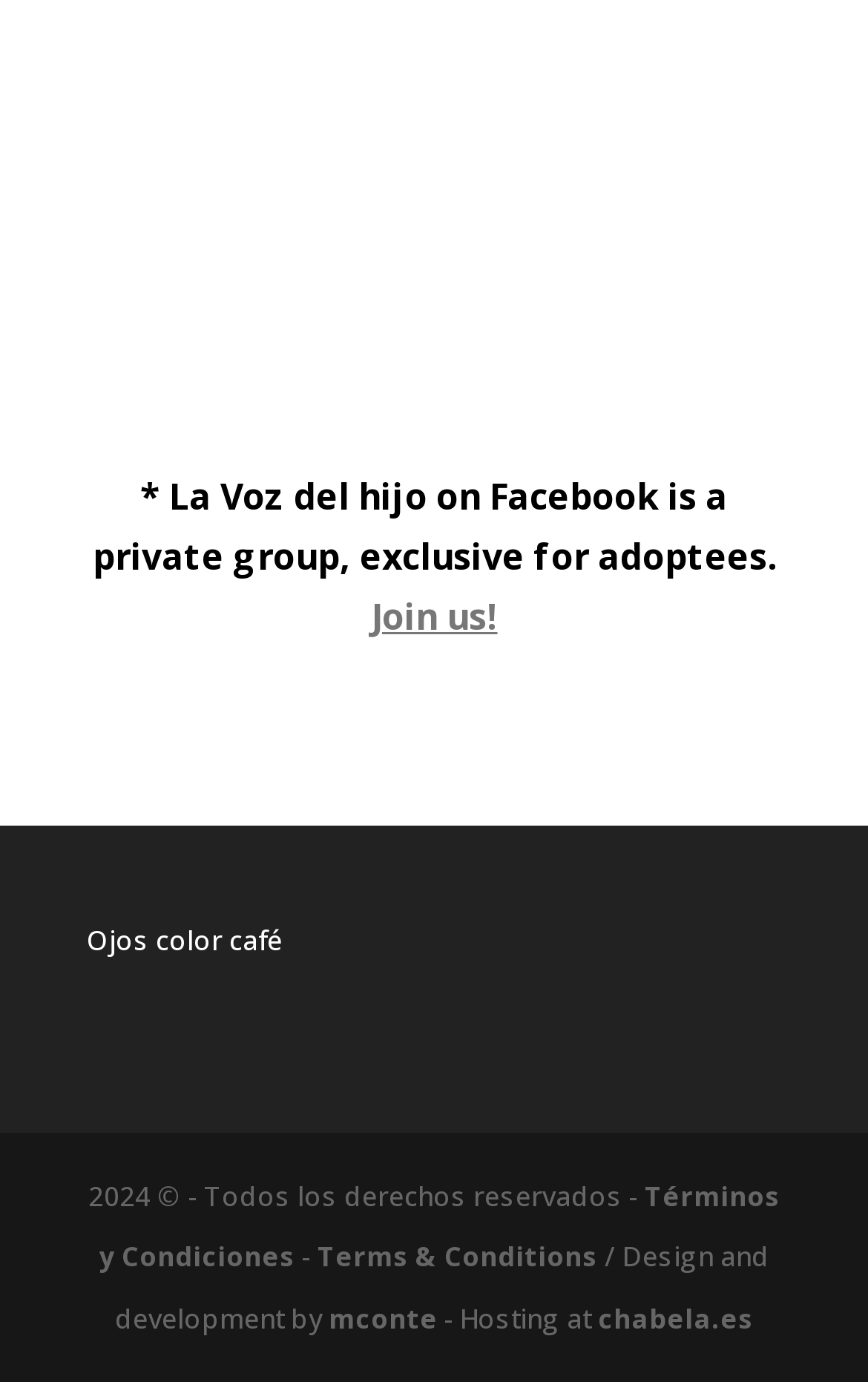From the image, can you give a detailed response to the question below:
Who designed and developed the website?

The designer and developer of the website is mentioned in the link element with the text 'mconte' and bounding box coordinates [0.378, 0.94, 0.504, 0.967].